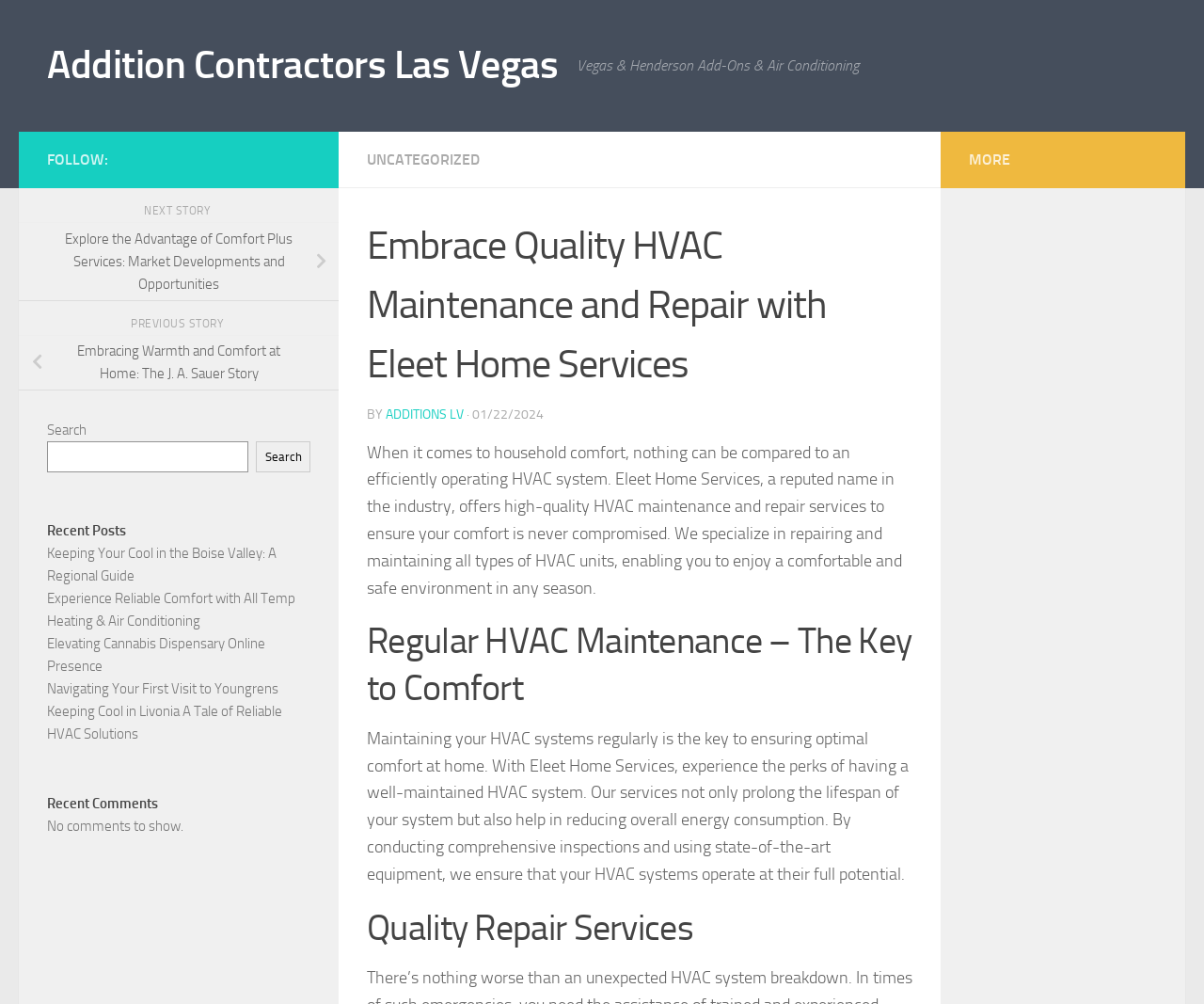Locate the primary heading on the webpage and return its text.

Embrace Quality HVAC Maintenance and Repair with Eleet Home Services